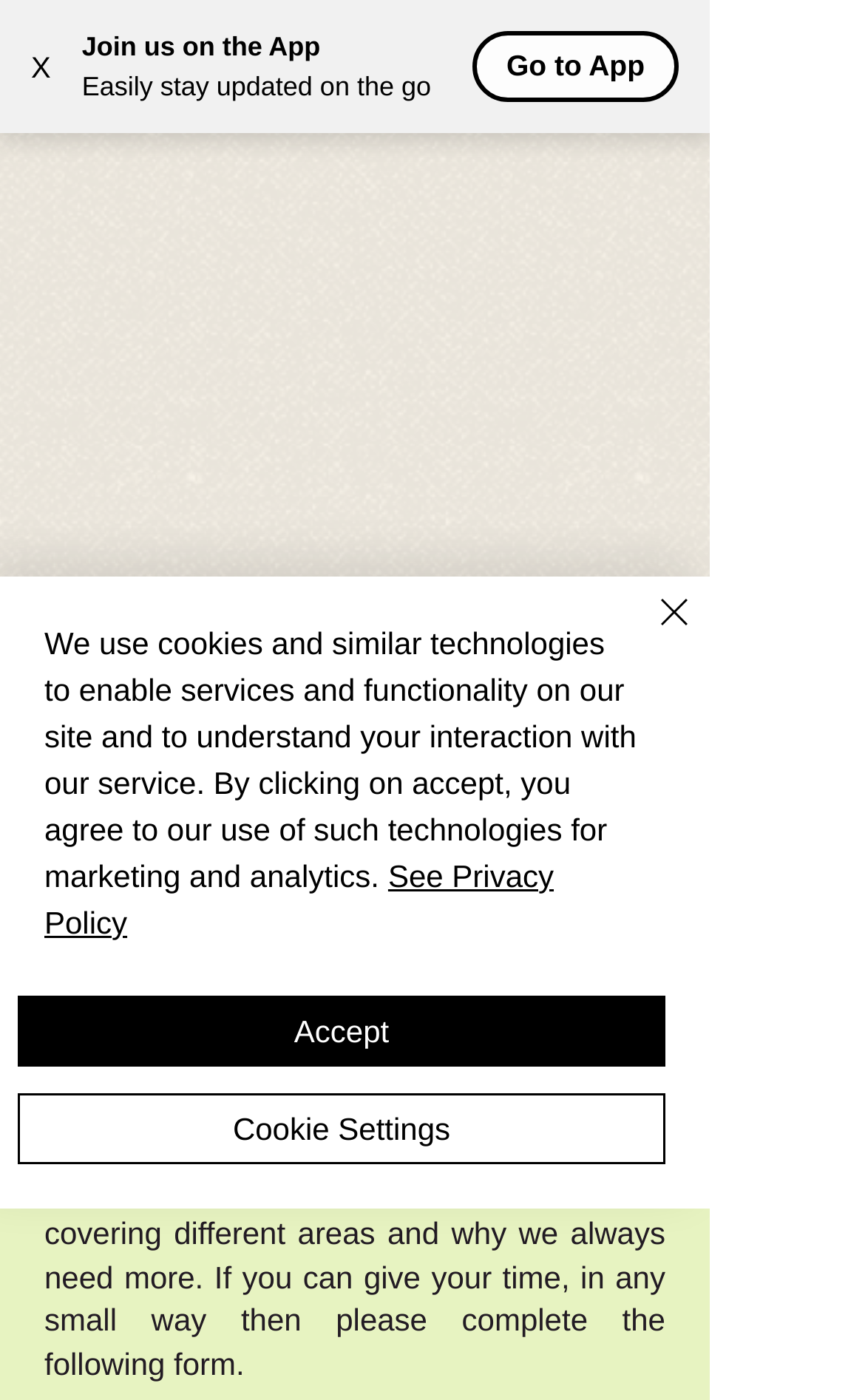Pinpoint the bounding box coordinates of the clickable area necessary to execute the following instruction: "Click the 'X' button". The coordinates should be given as four float numbers between 0 and 1, namely [left, top, right, bottom].

[0.0, 0.013, 0.095, 0.082]